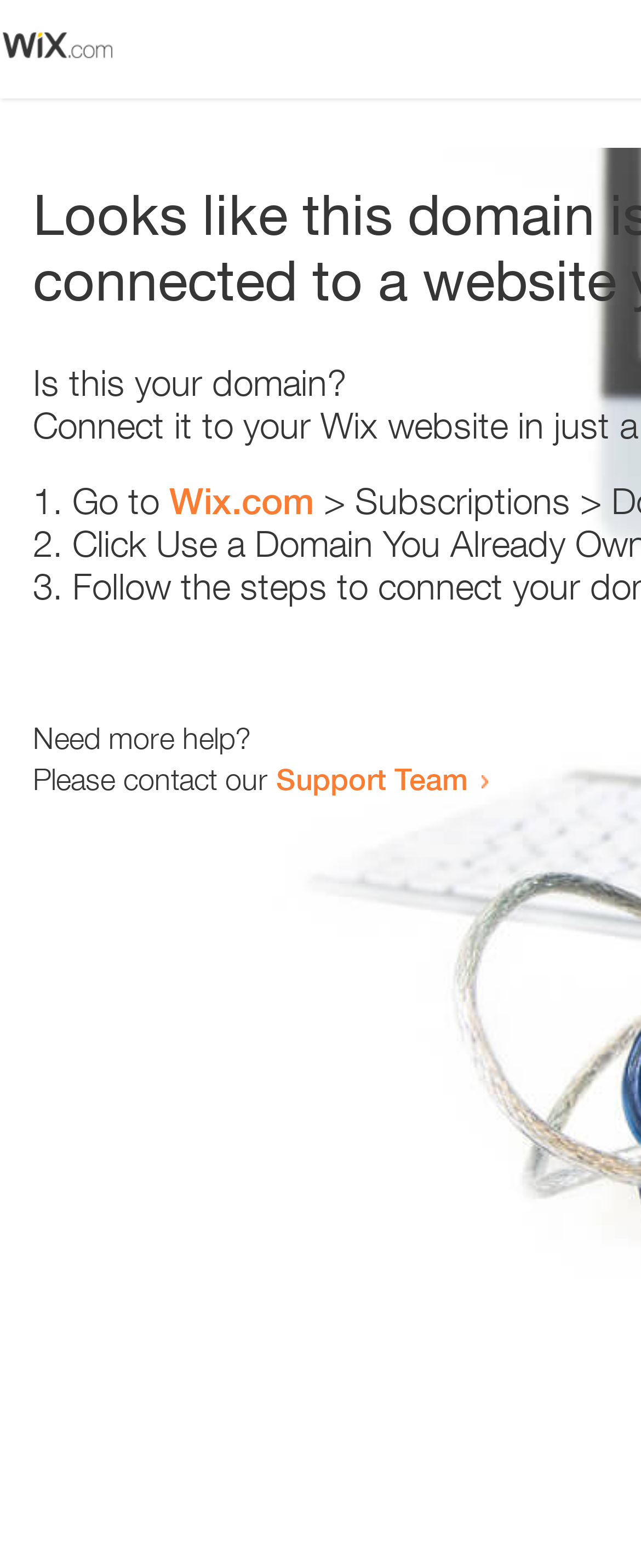Based on the element description "Wix.com", predict the bounding box coordinates of the UI element.

[0.264, 0.306, 0.49, 0.333]